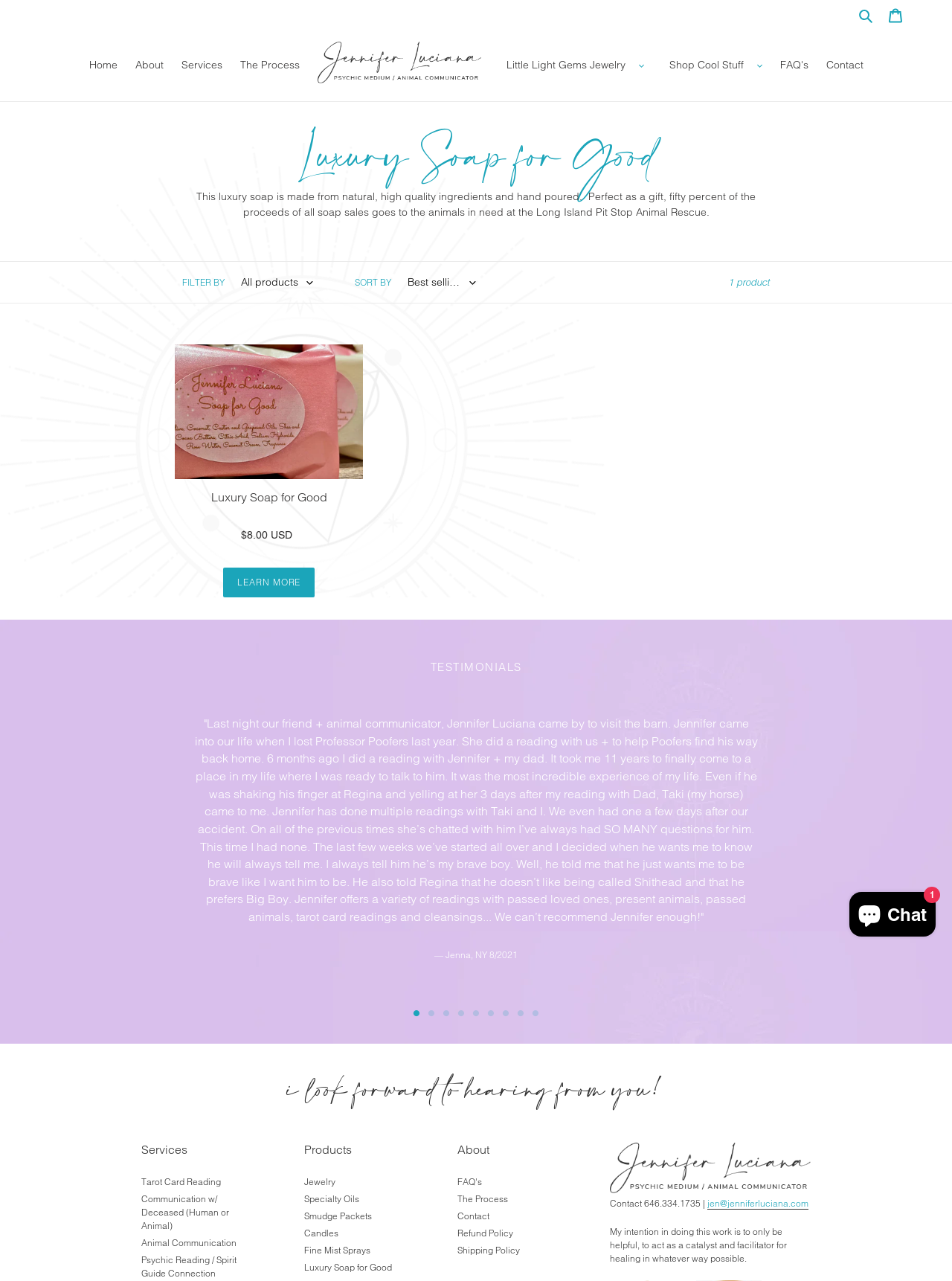Predict the bounding box coordinates for the UI element described as: "Shipping Policy". The coordinates should be four float numbers between 0 and 1, presented as [left, top, right, bottom].

[0.48, 0.972, 0.546, 0.98]